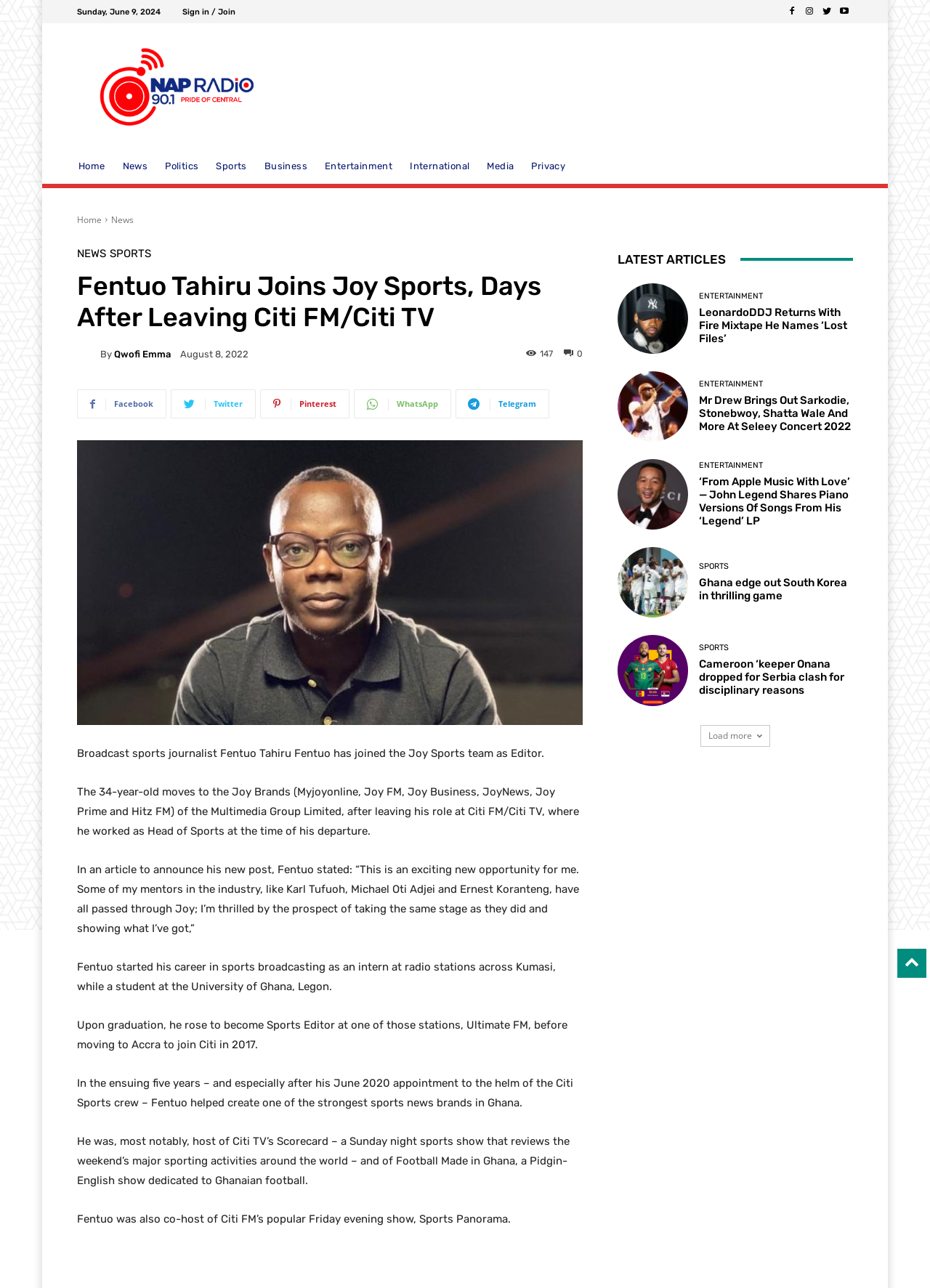Using the image as a reference, answer the following question in as much detail as possible:
What was Fentuo Tahiru's previous role?

According to the article, Fentuo Tahiru worked as Head of Sports at Citi FM/Citi TV before joining Joy Sports, which is mentioned in the third paragraph of the article.